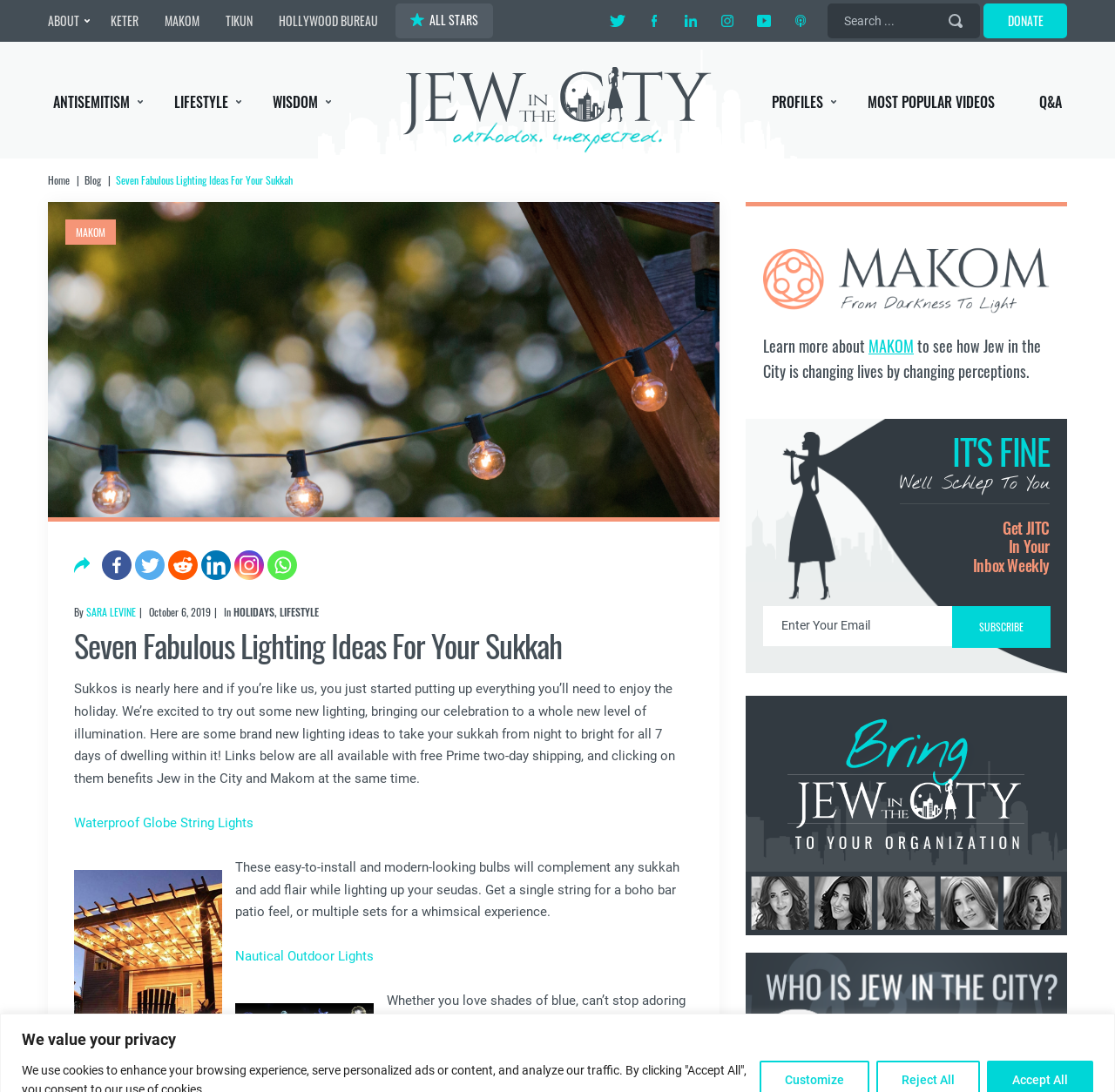Please provide a one-word or phrase answer to the question: 
What is the purpose of the lighting ideas mentioned?

To illuminate the sukkah